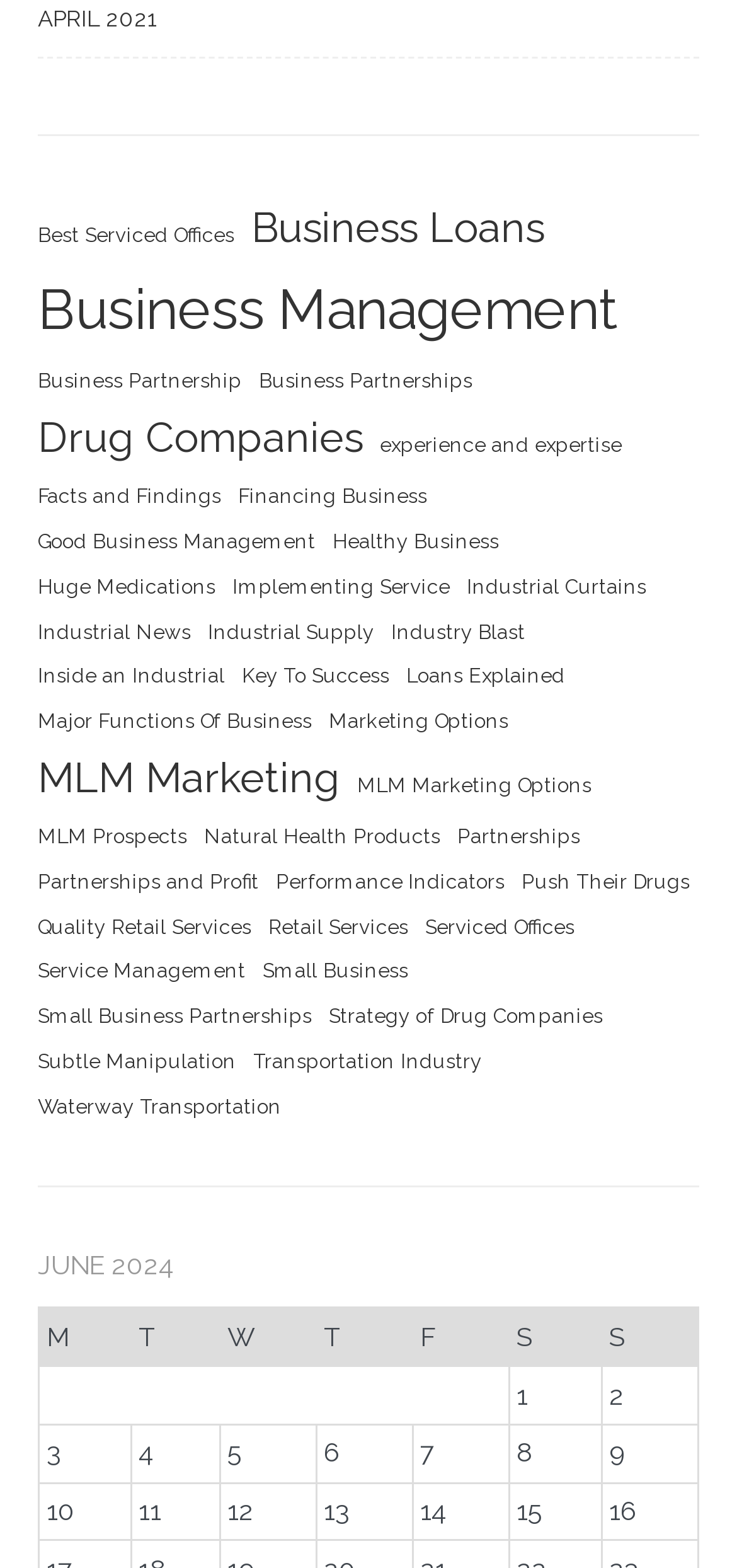Determine the bounding box coordinates for the area you should click to complete the following instruction: "View 'Business Loans'".

[0.341, 0.123, 0.738, 0.168]